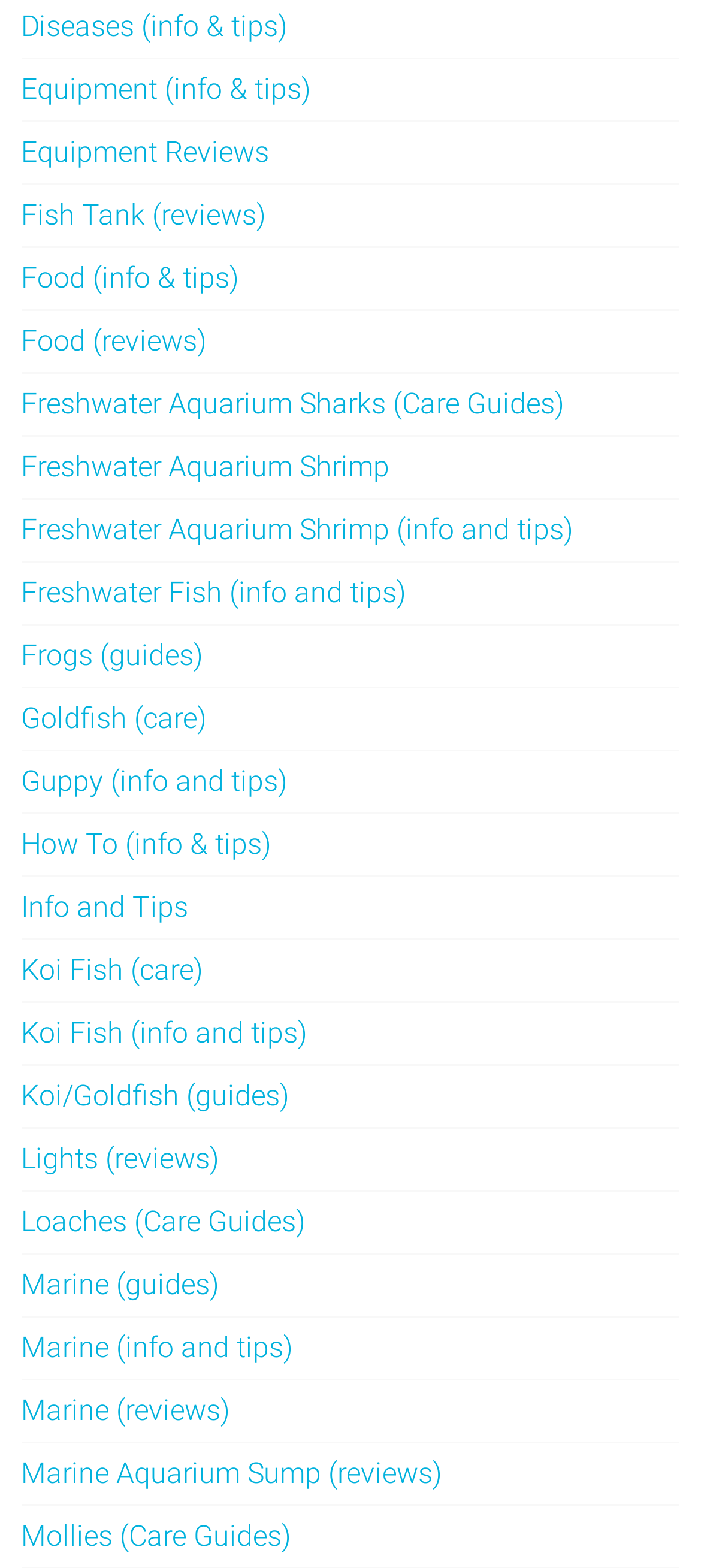Predict the bounding box coordinates of the area that should be clicked to accomplish the following instruction: "Read about diseases and tips". The bounding box coordinates should consist of four float numbers between 0 and 1, i.e., [left, top, right, bottom].

[0.03, 0.006, 0.409, 0.028]